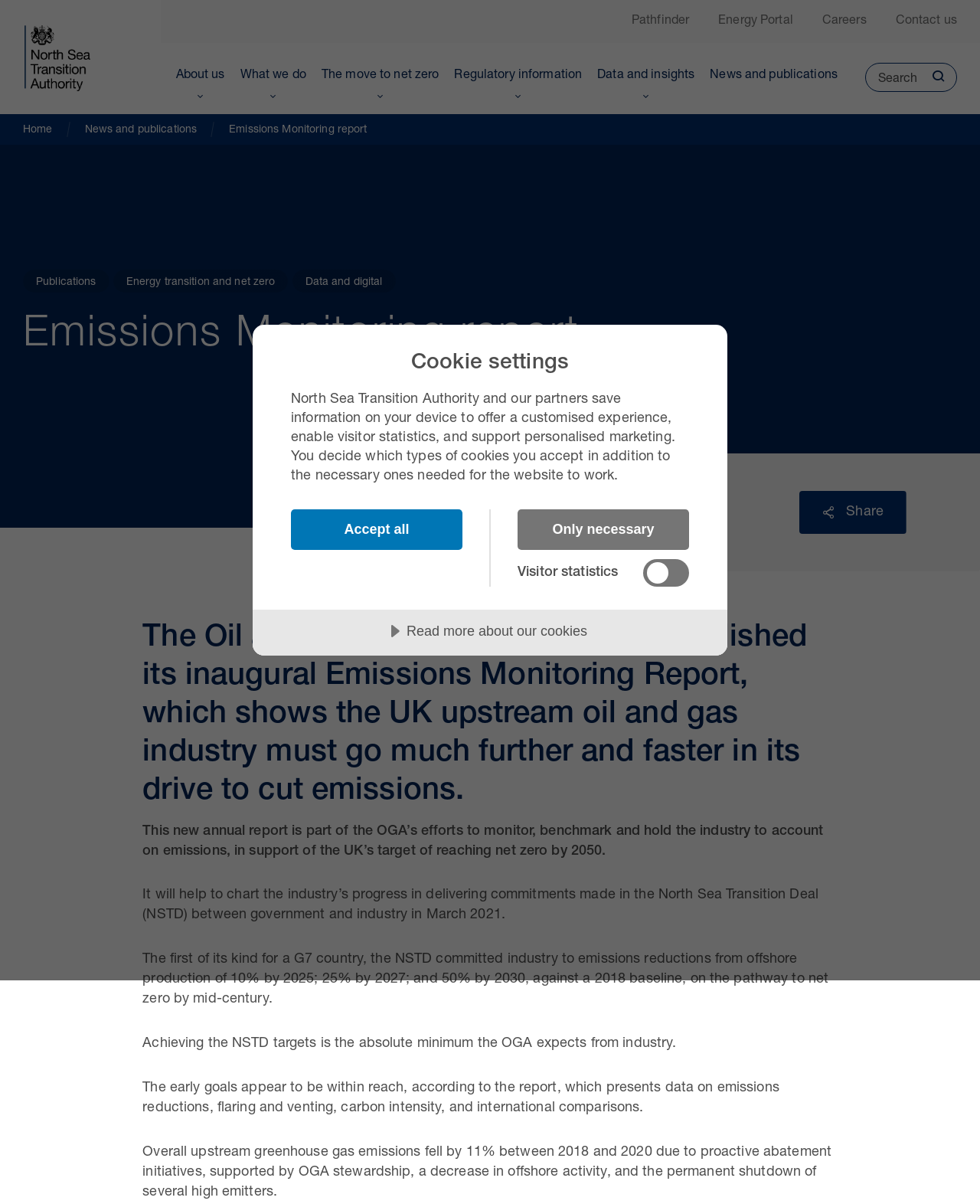Provide your answer in a single word or phrase: 
How many options are available for cookie settings?

Two